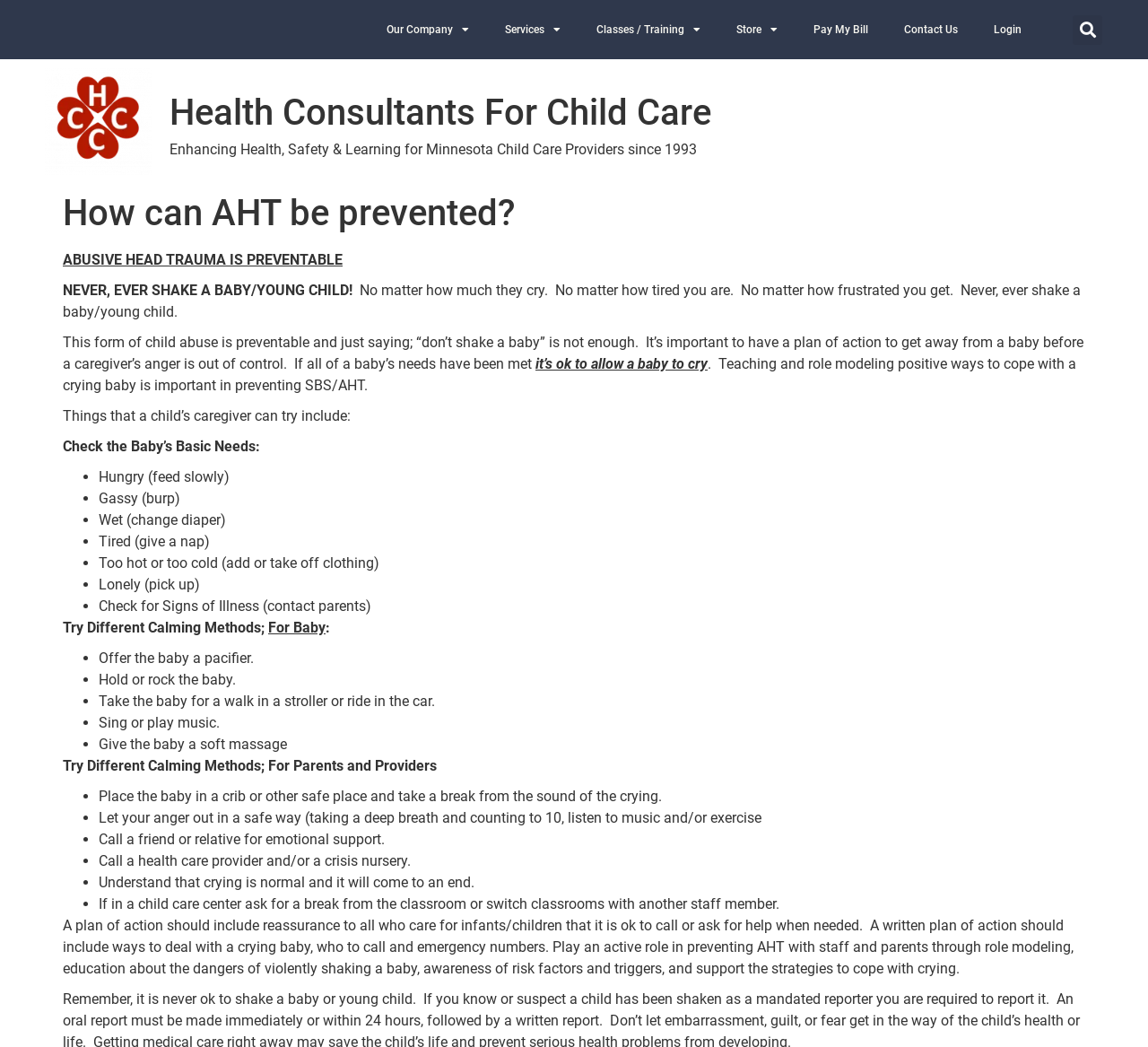Please provide the bounding box coordinates for the element that needs to be clicked to perform the instruction: "Search for something". The coordinates must consist of four float numbers between 0 and 1, formatted as [left, top, right, bottom].

[0.921, 0.014, 0.96, 0.042]